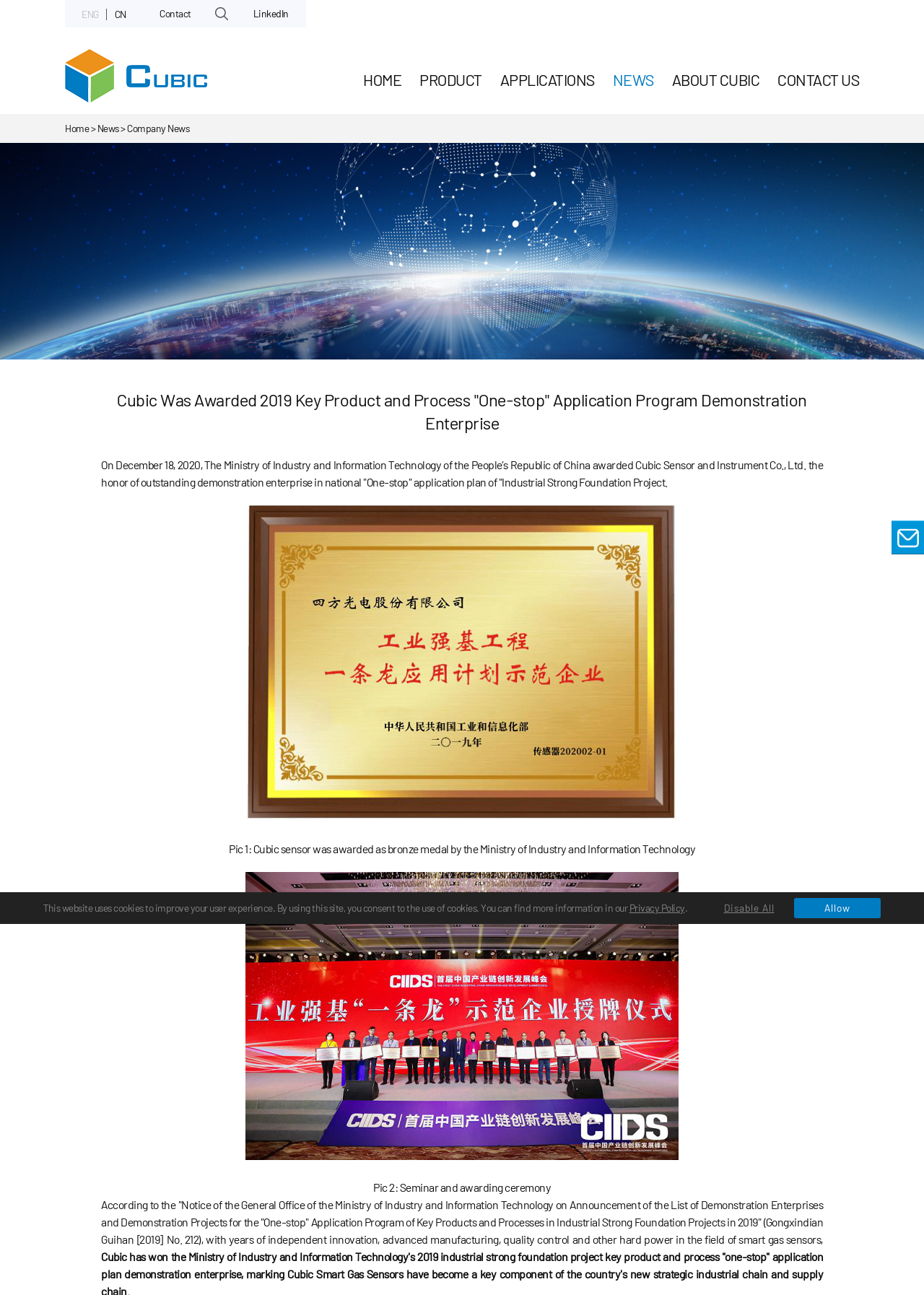Please extract the webpage's main title and generate its text content.

Cubic Was Awarded 2019 Key Product and Process "One-stop" Application Program Demonstration Enterprise